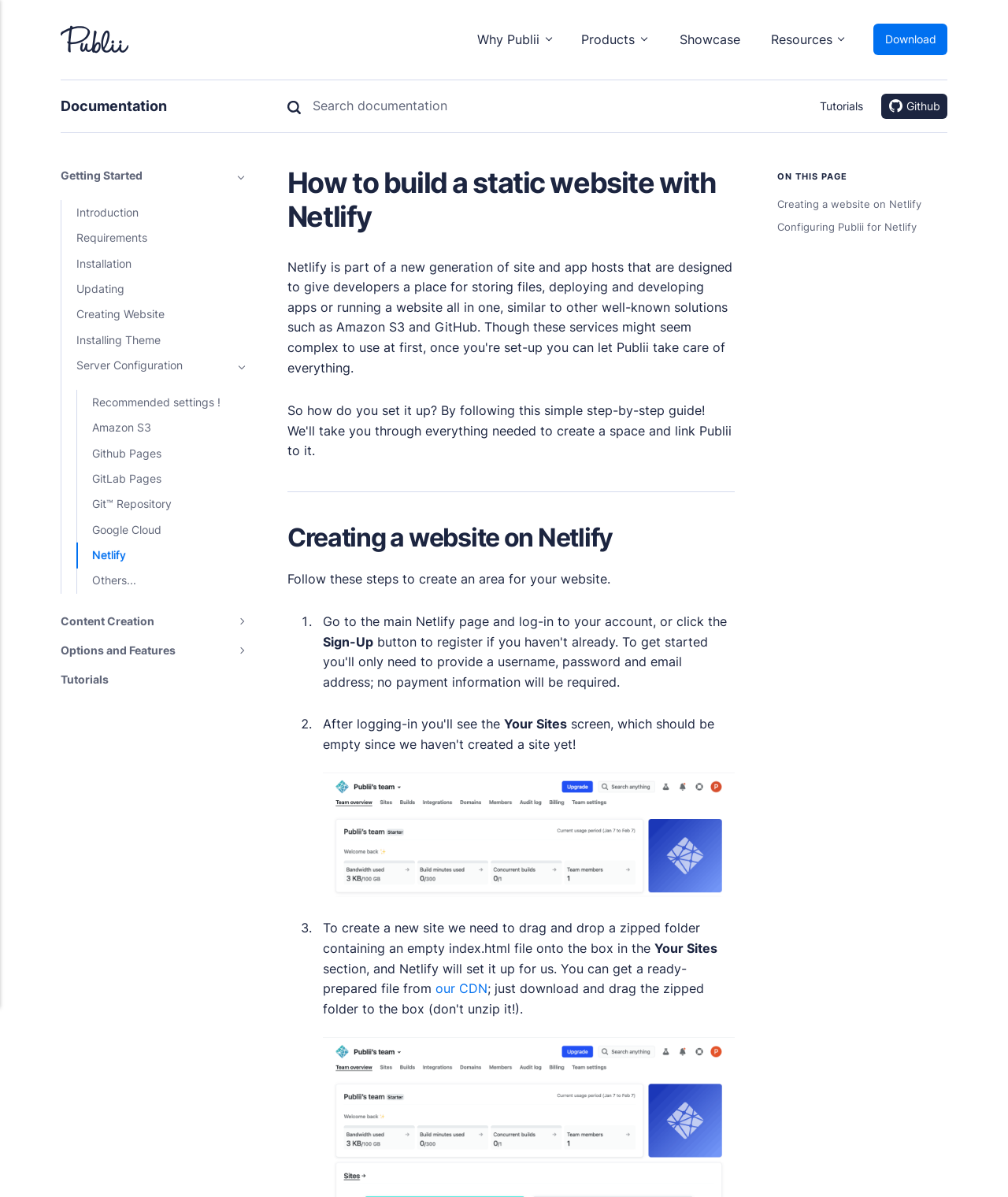Indicate the bounding box coordinates of the element that must be clicked to execute the instruction: "Read the article 'Profile of a Female Motorcyclist Meet Firdaus'". The coordinates should be given as four float numbers between 0 and 1, i.e., [left, top, right, bottom].

None